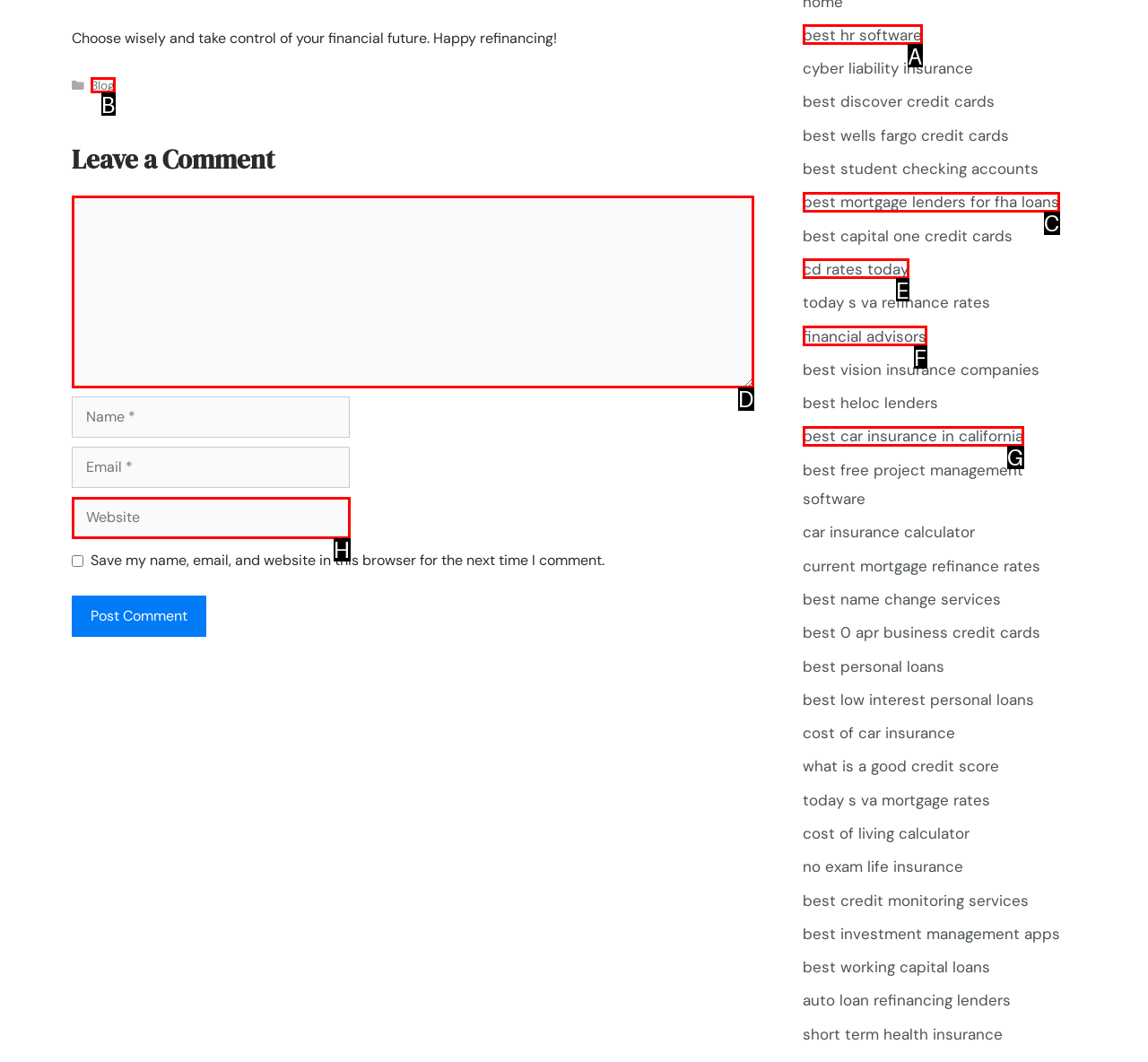Given the element description: financial advisors
Pick the letter of the correct option from the list.

F